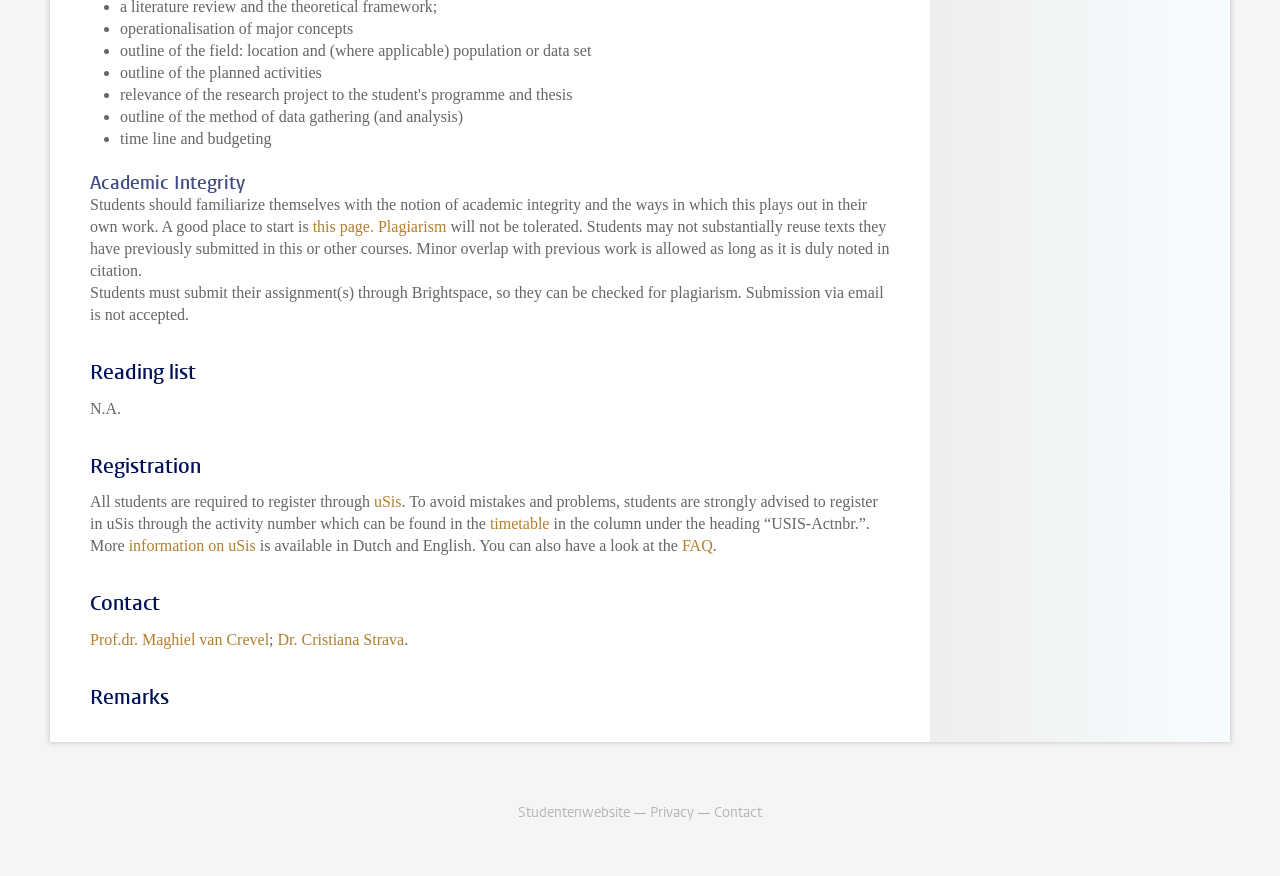Provide the bounding box coordinates for the UI element that is described by this text: "information on uSis". The coordinates should be in the form of four float numbers between 0 and 1: [left, top, right, bottom].

[0.101, 0.613, 0.2, 0.632]